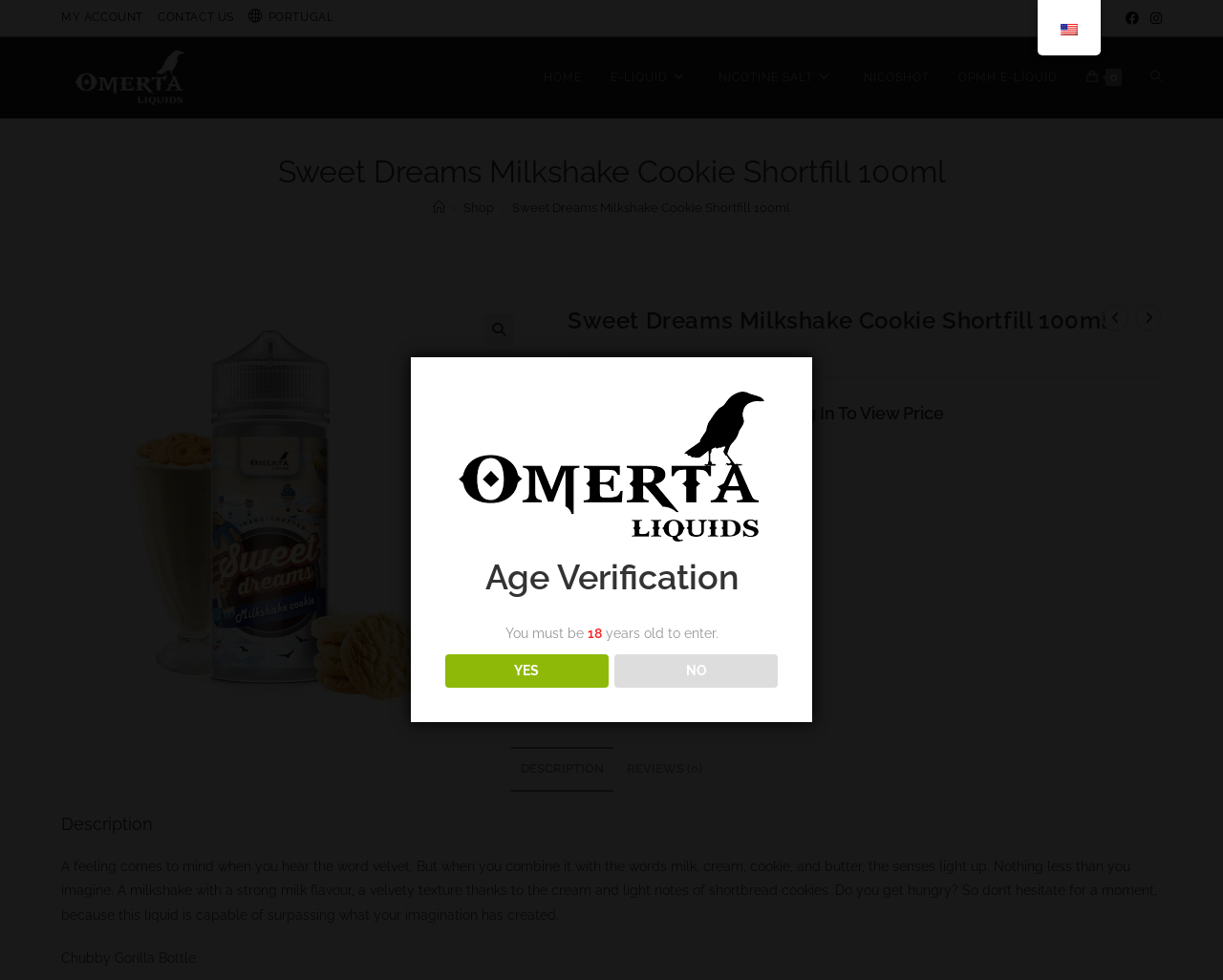Find the bounding box coordinates for the area that should be clicked to accomplish the instruction: "View product description".

[0.418, 0.764, 0.502, 0.807]